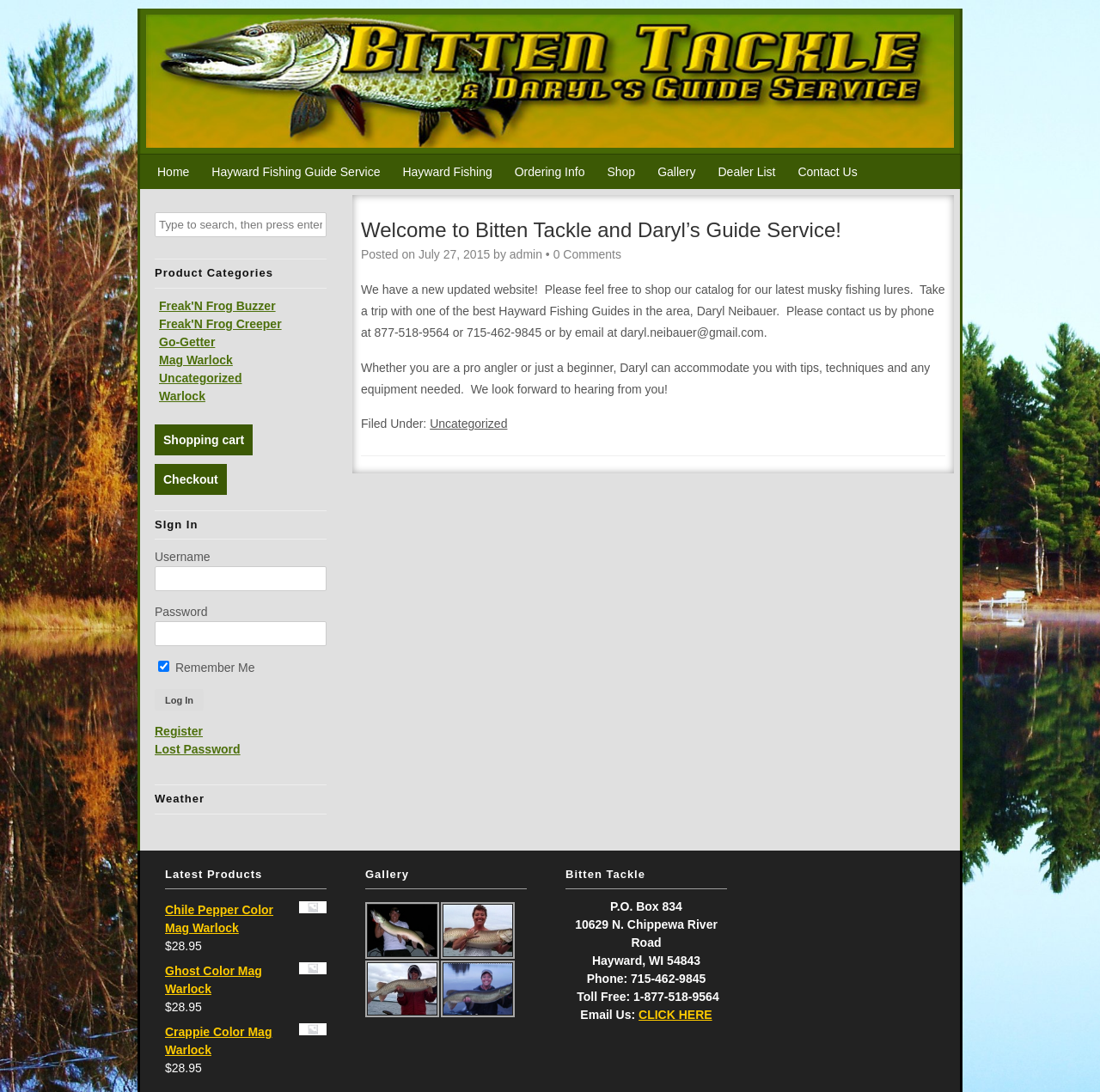Please identify the bounding box coordinates of the element that needs to be clicked to execute the following command: "Click TICKETS & INFO to view event details". Provide the bounding box using four float numbers between 0 and 1, formatted as [left, top, right, bottom].

None